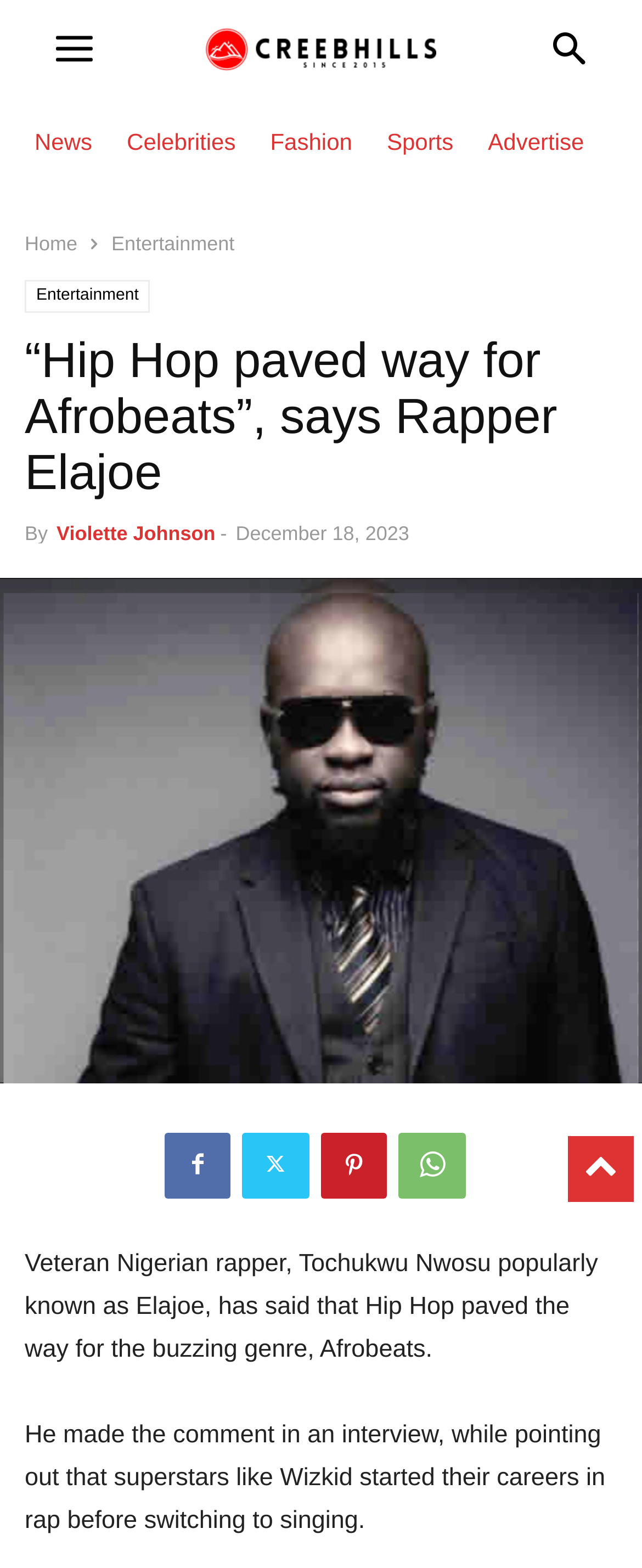Provide the bounding box coordinates of the HTML element this sentence describes: "Business license".

None